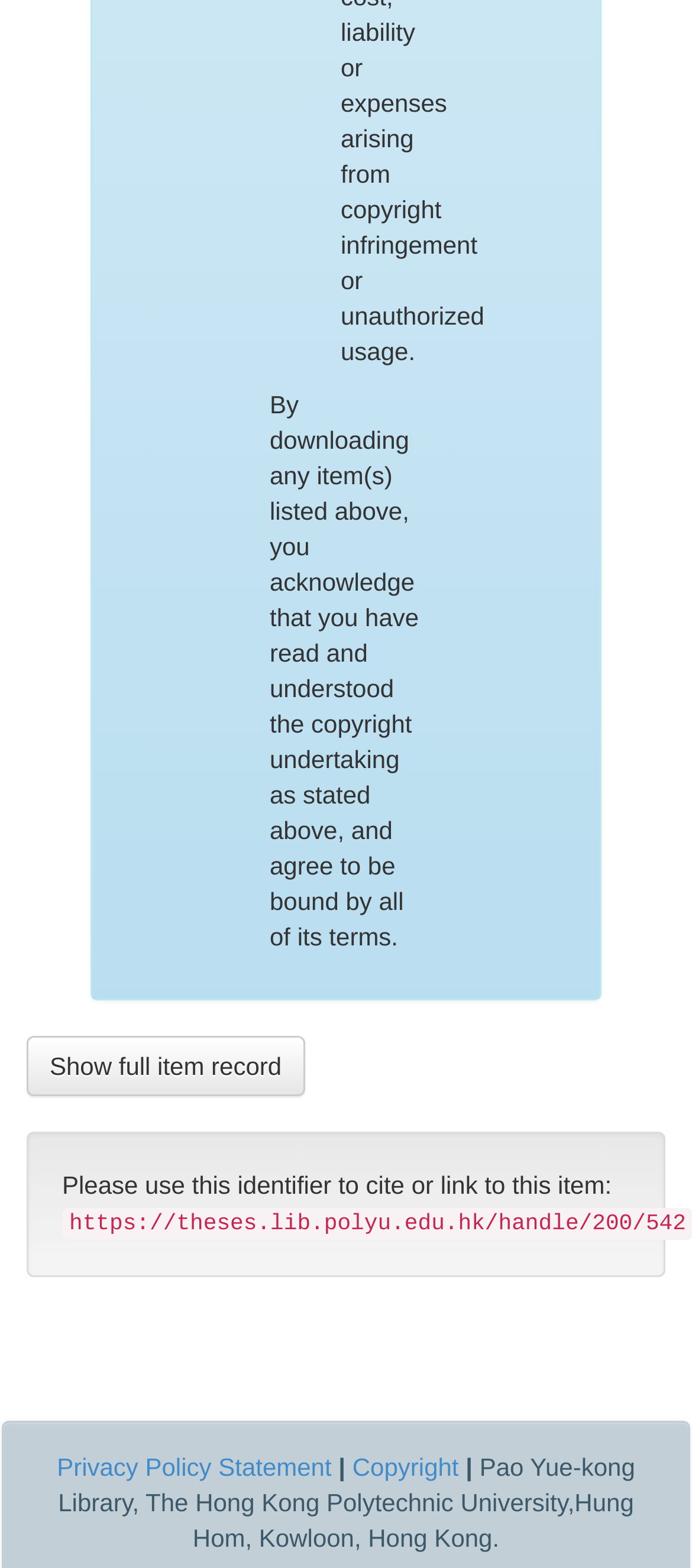Carefully examine the image and provide an in-depth answer to the question: What is the purpose of the 'Show full item record' link?

The purpose of the 'Show full item record' link is to display the full details of the item, as indicated by the link element 'Show full item record' located above the text 'Please use this identifier to cite or link to this item:'